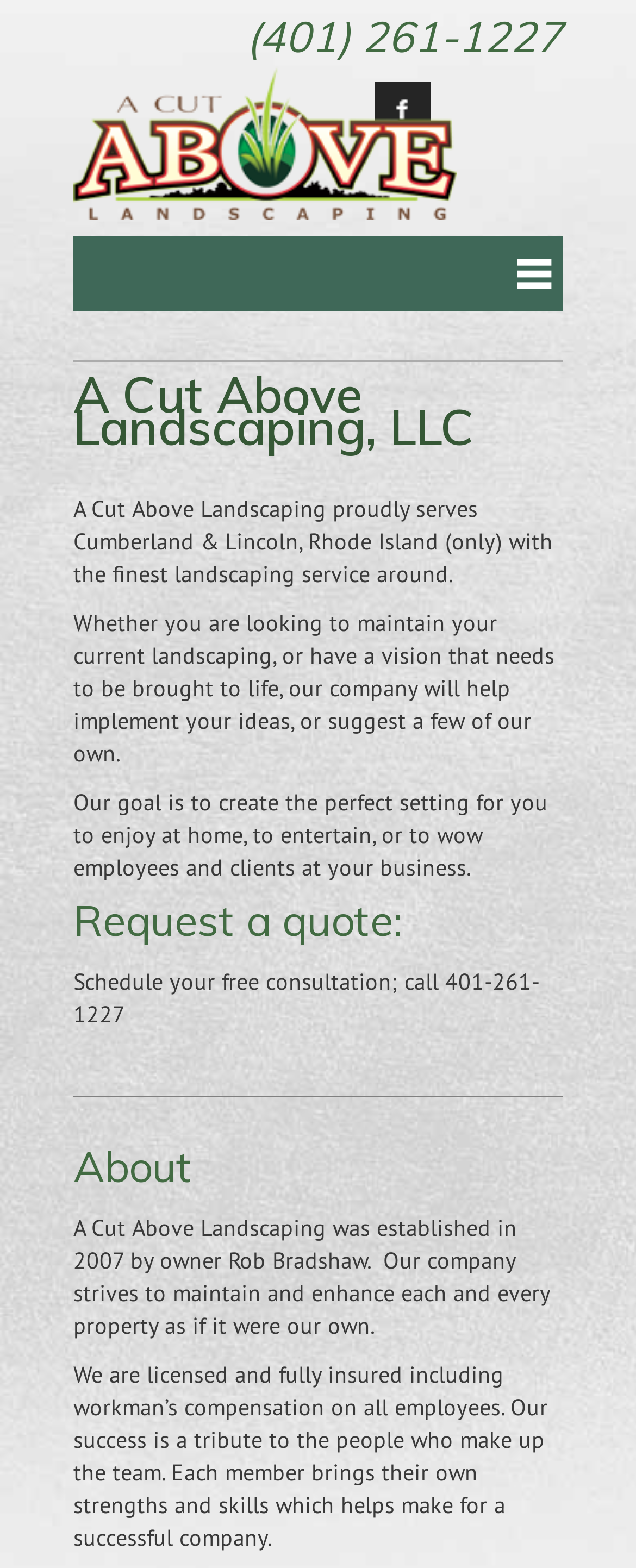Analyze the image and provide a detailed answer to the question: What is the purpose of the company?

I found the purpose of the company by reading the StaticText element with the text 'Our goal is to create the perfect setting for you to enjoy at home, to entertain, or to wow employees and clients at your business.' which has a bounding box coordinate of [0.115, 0.502, 0.862, 0.563]. This suggests that the company's goal is to create a perfect setting for its clients.